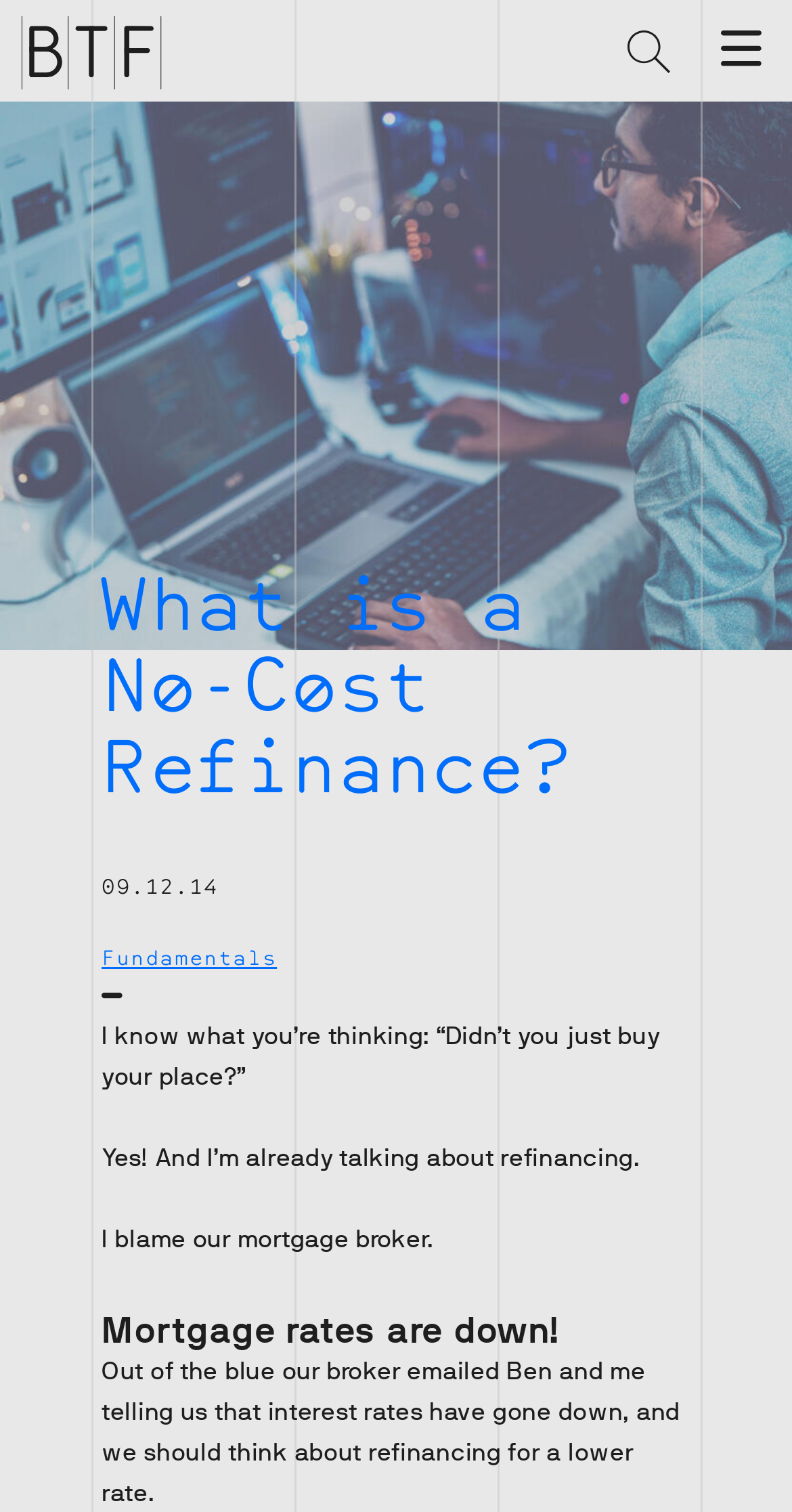From the details in the image, provide a thorough response to the question: What is the topic of the article?

The heading 'What is a No-Cost Refinance?' suggests that the article is discussing the concept of refinancing without incurring additional costs.